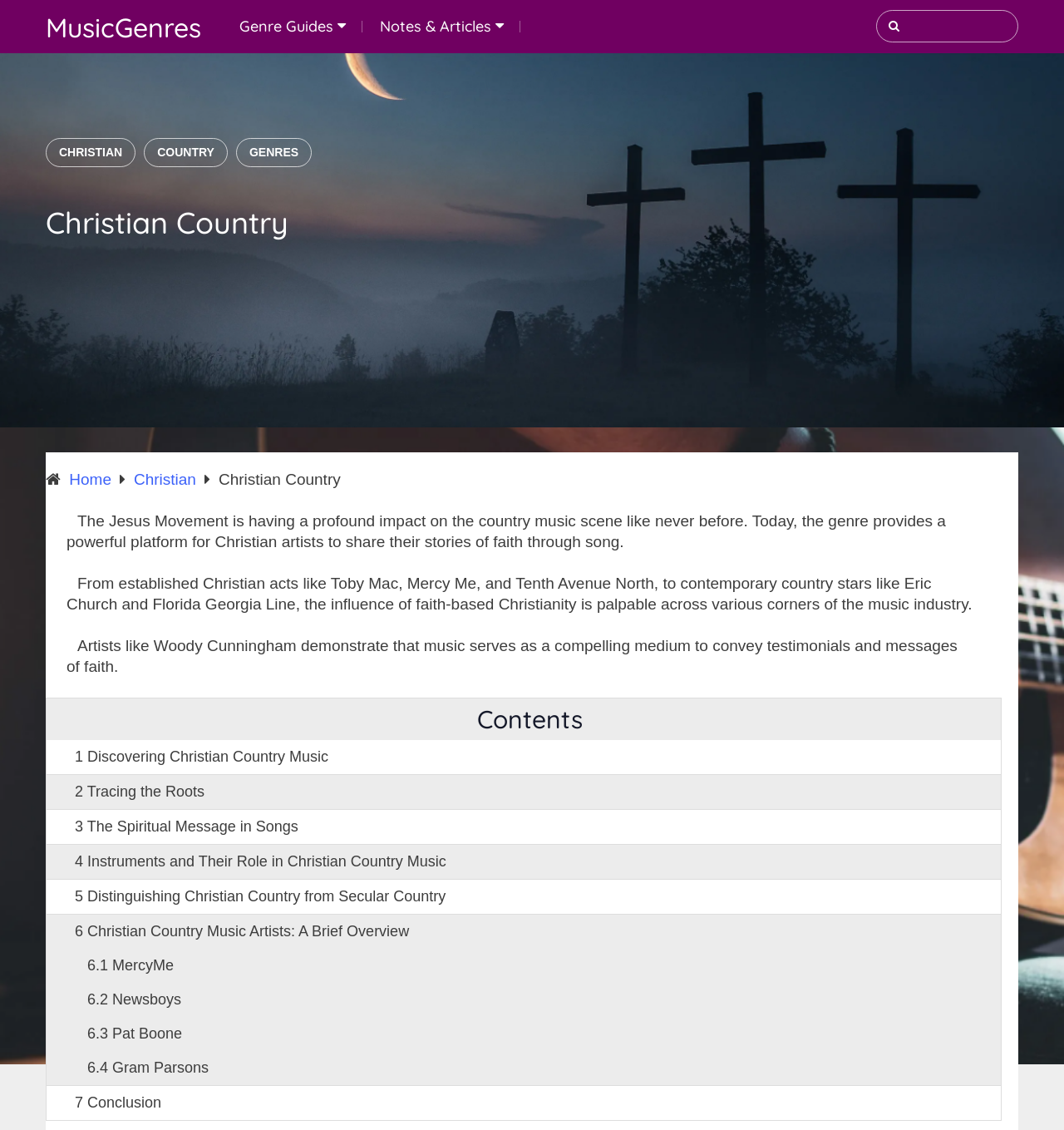Please identify the coordinates of the bounding box that should be clicked to fulfill this instruction: "Read about Christian Country".

[0.065, 0.416, 0.105, 0.432]